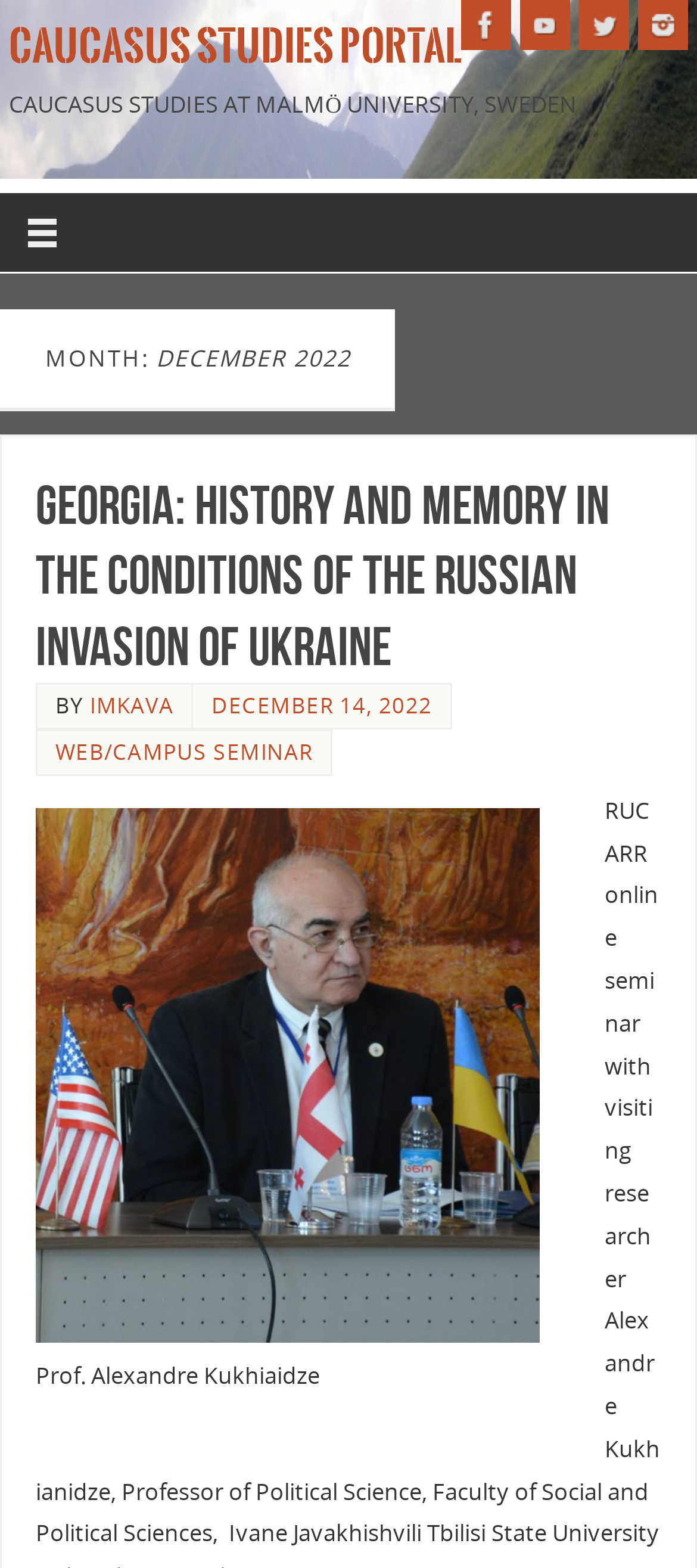Reply to the question with a single word or phrase:
What is the title of the seminar?

Georgia: history and memory in the conditions of the Russian invasion of Ukraine